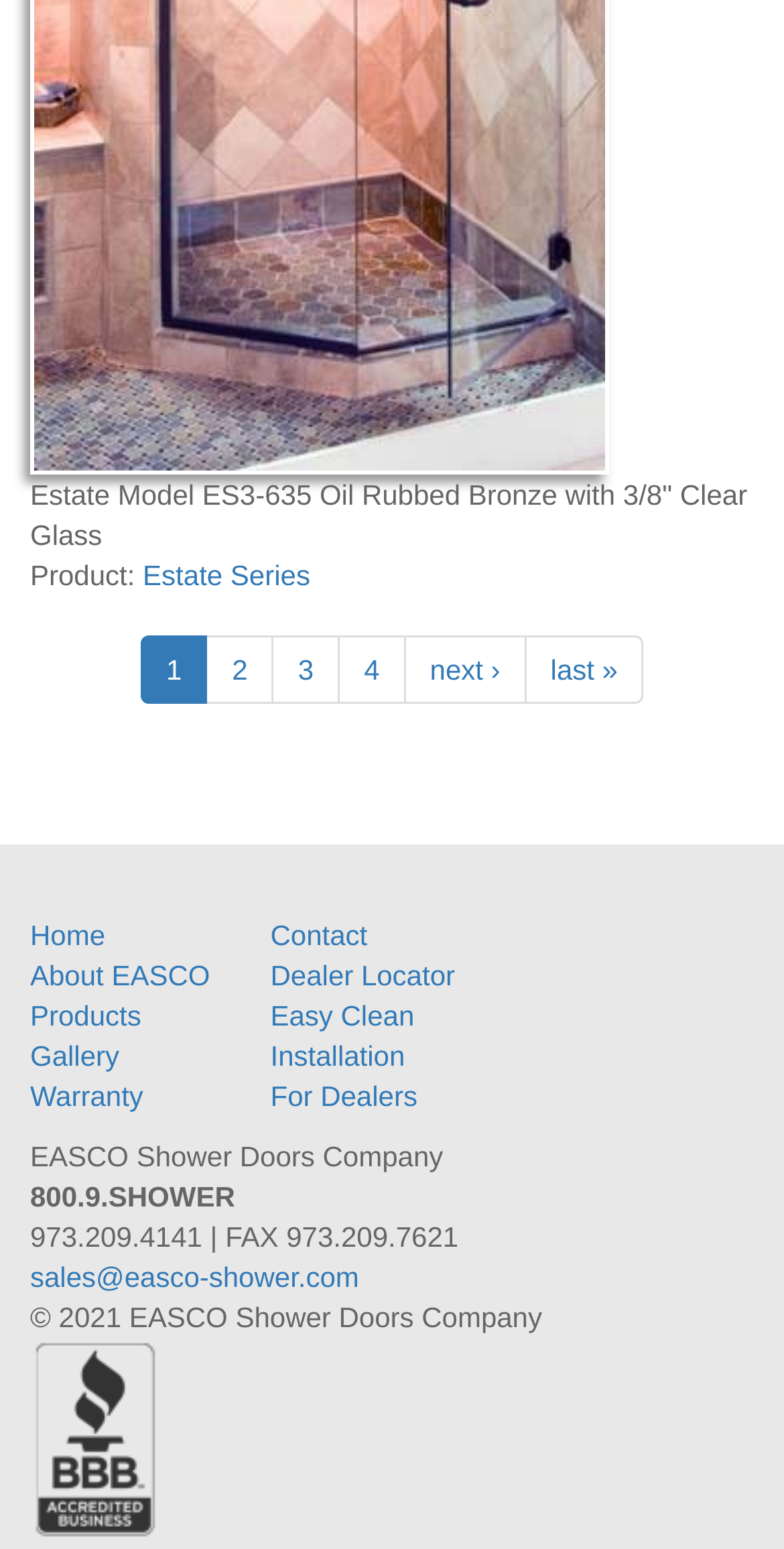How many pages are there?
Please provide a single word or phrase as the answer based on the screenshot.

4